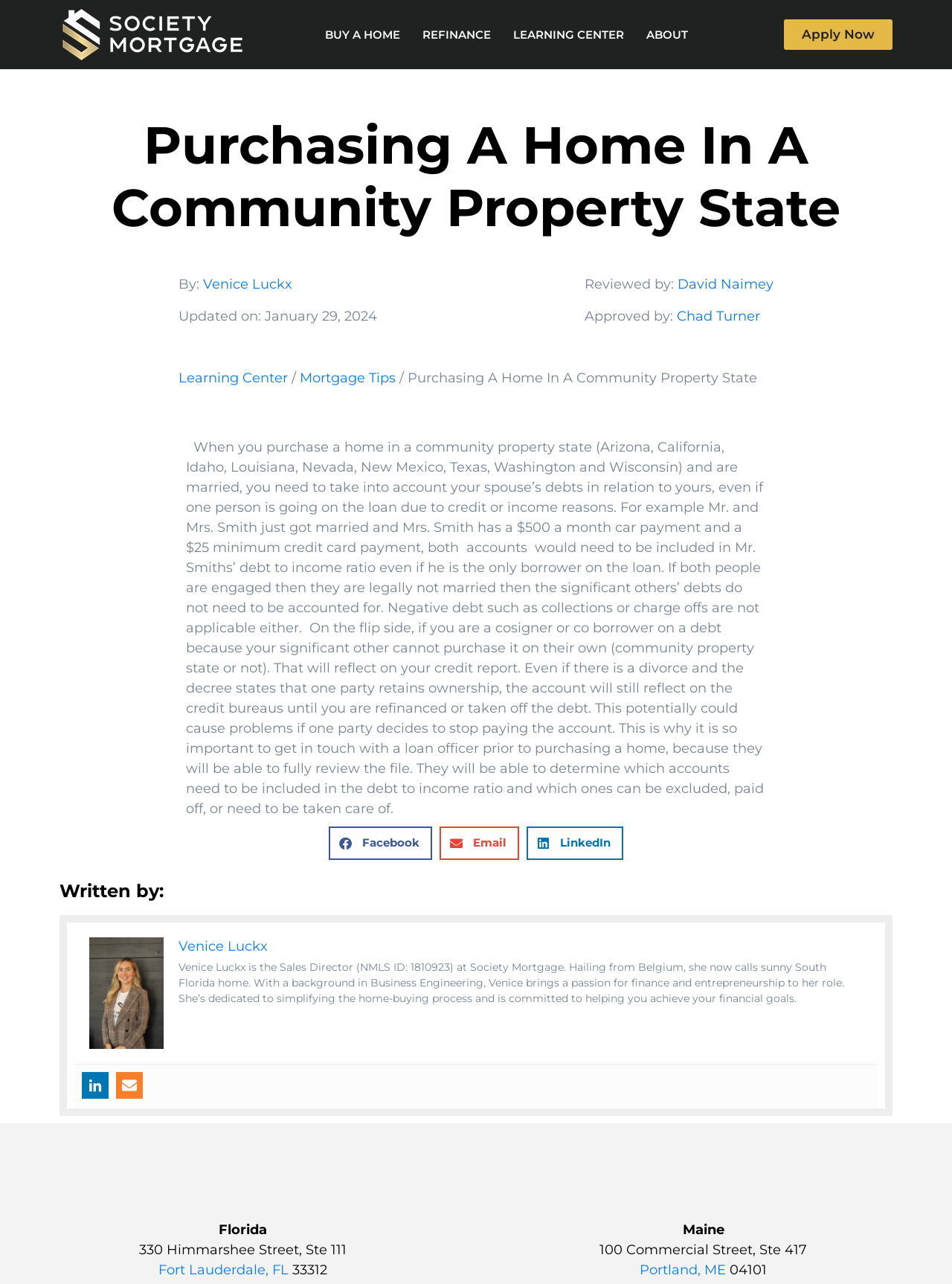What is the topic of the webpage?
Please respond to the question with a detailed and well-explained answer.

The webpage is about community property states, specifically how spouses are considered 50/50 joint owners of nearly all assets and debts acquired in marriage. The webpage provides information on how this affects home purchasing and debt-to-income ratios.